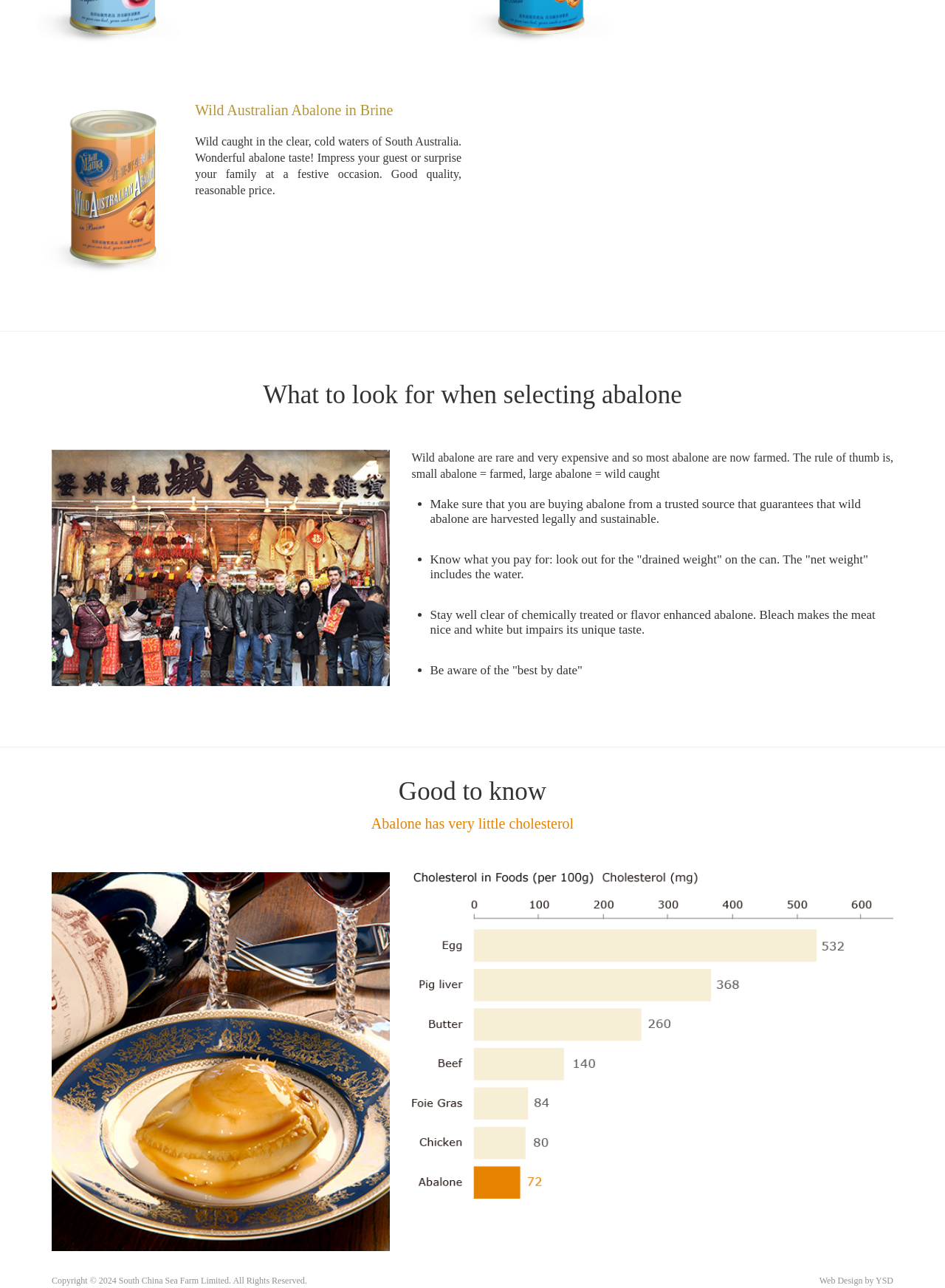What is a benefit of abalone?
Offer a detailed and exhaustive answer to the question.

The webpage mentions that abalone has very little cholesterol, which is a good thing for those who consume it.